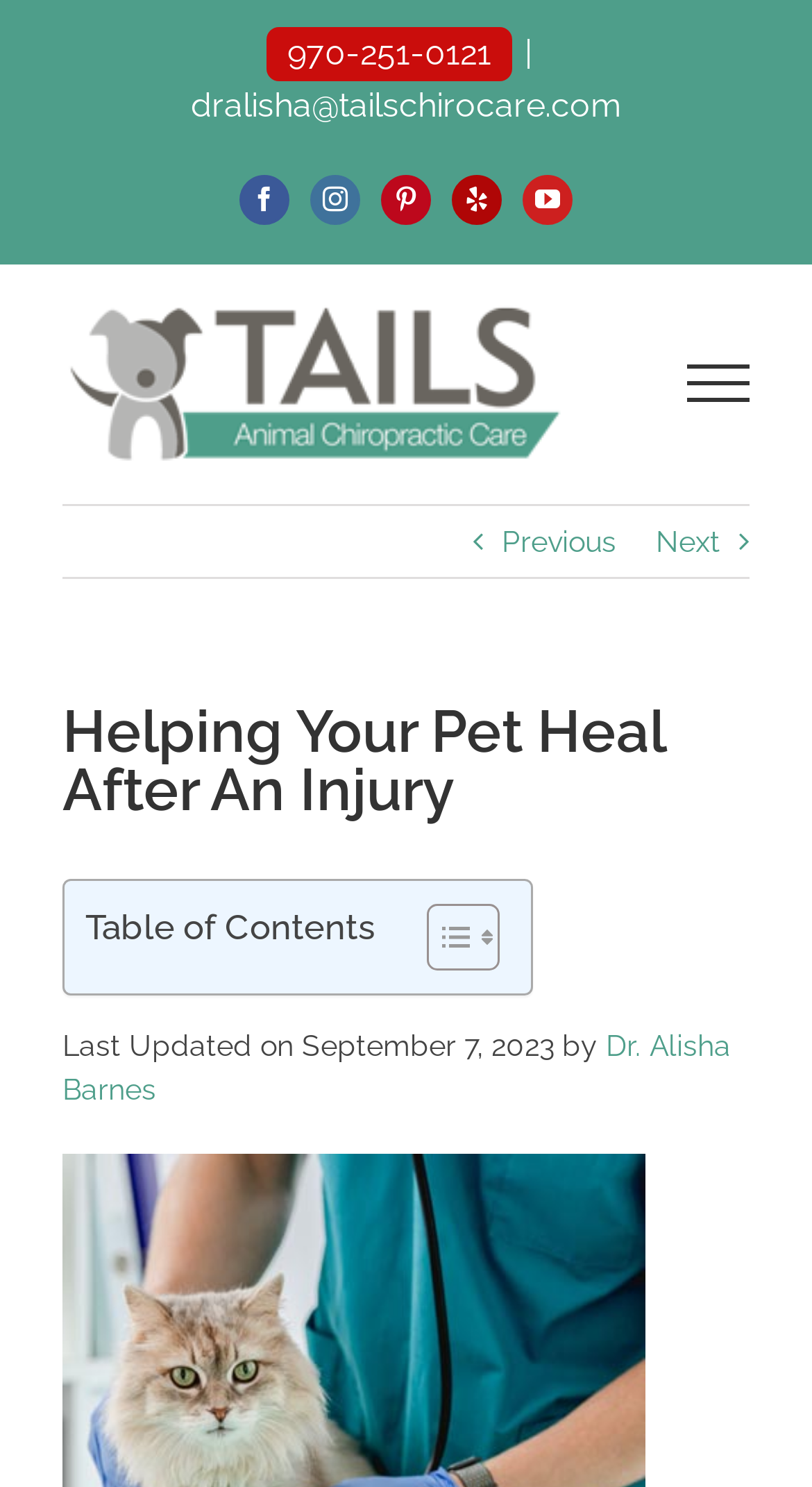How many social media links are there?
Based on the screenshot, provide a one-word or short-phrase response.

5